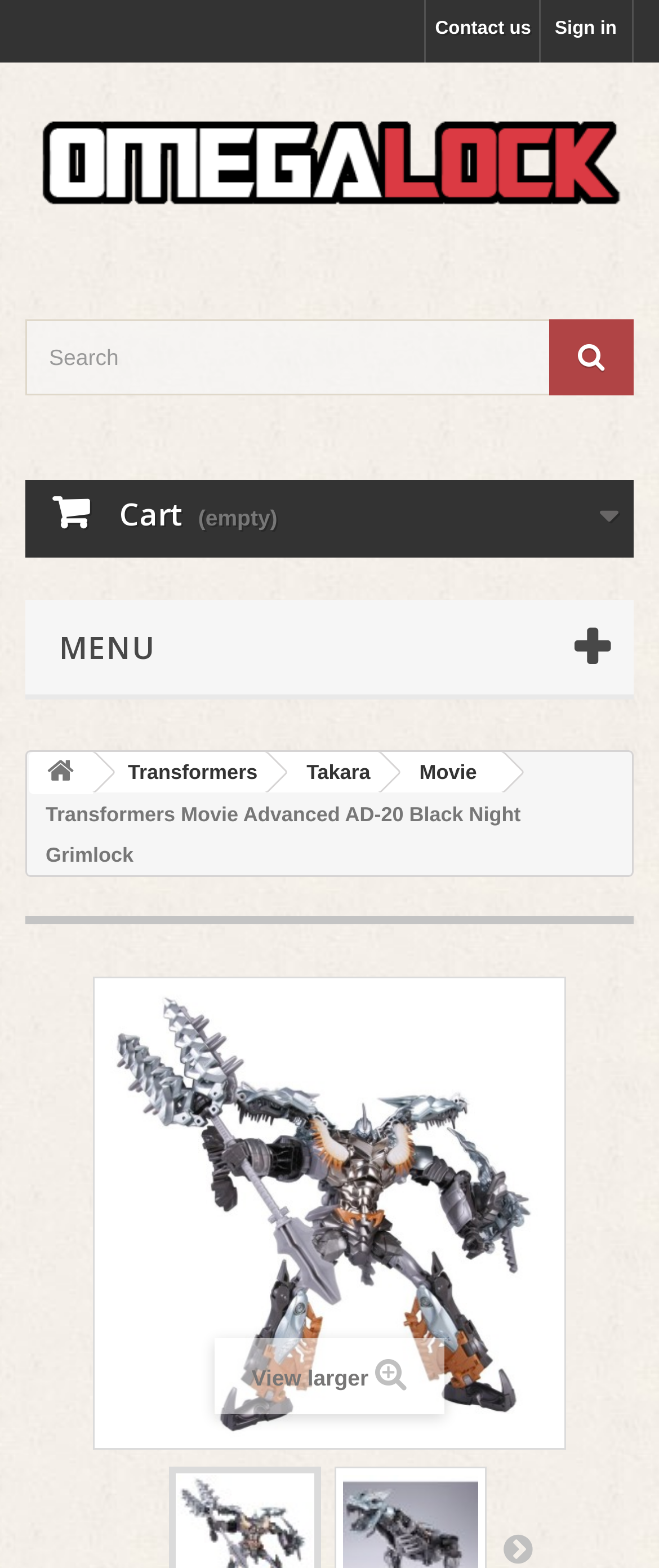What is the direction of the arrow icon?
Please answer the question as detailed as possible.

I found the answer by looking at the link element with the bounding box coordinates [0.759, 0.976, 0.81, 0.998] and the OCR text ' Next', which indicates that the arrow icon is pointing to the next page or item.